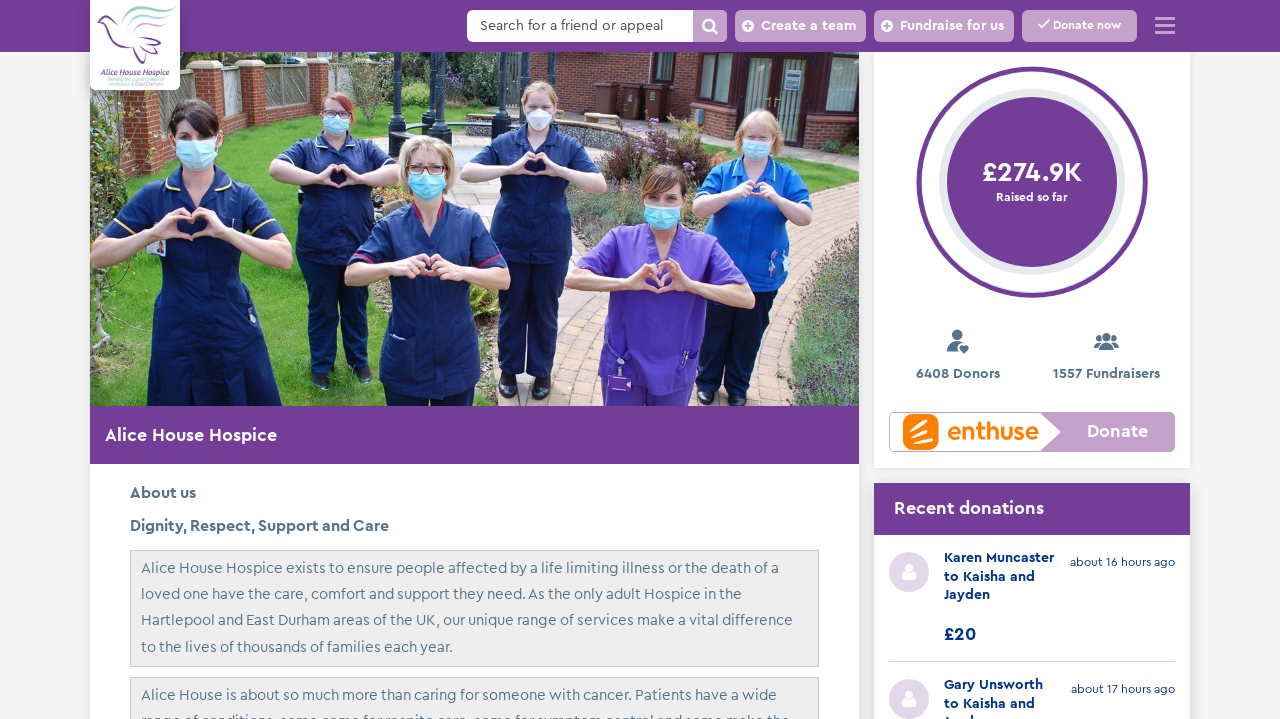What is the amount of the recent donation?
Deliver a detailed and extensive answer to the question.

I found the answer by looking at the static text element that displays the amount of the recent donation. The element is located in the 'Recent donations' section and shows the amount £20.